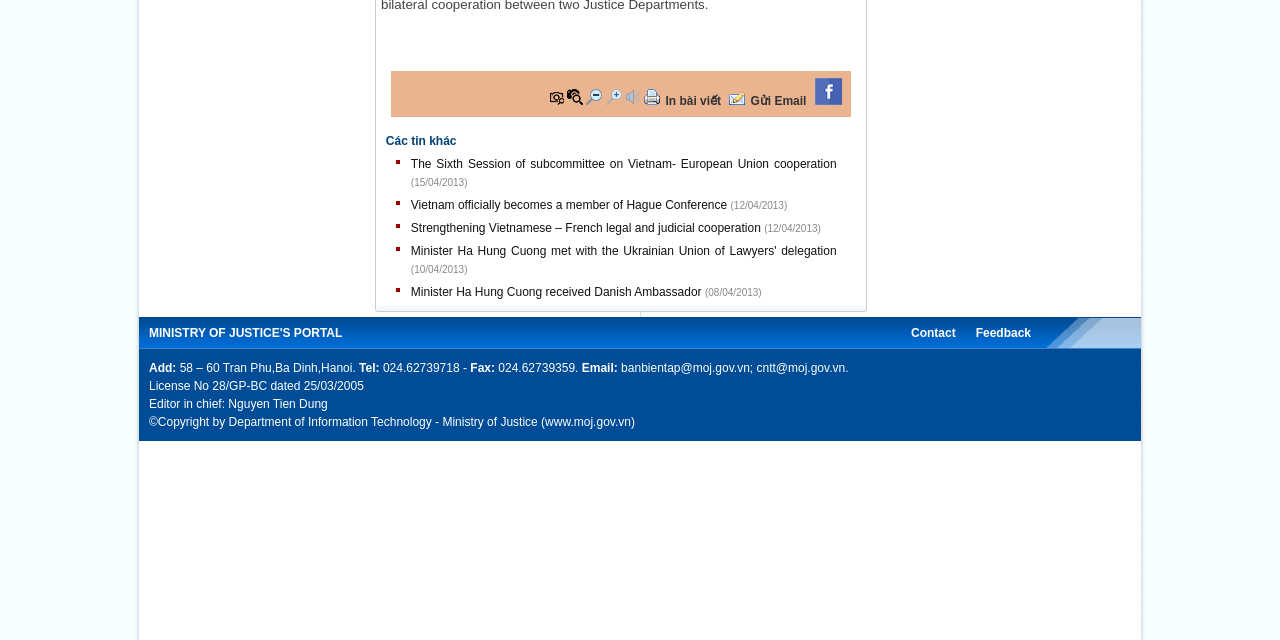From the element description Contact, predict the bounding box coordinates of the UI element. The coordinates must be specified in the format (top-left x, top-left y, bottom-right x, bottom-right y) and should be within the 0 to 1 range.

[0.712, 0.509, 0.747, 0.531]